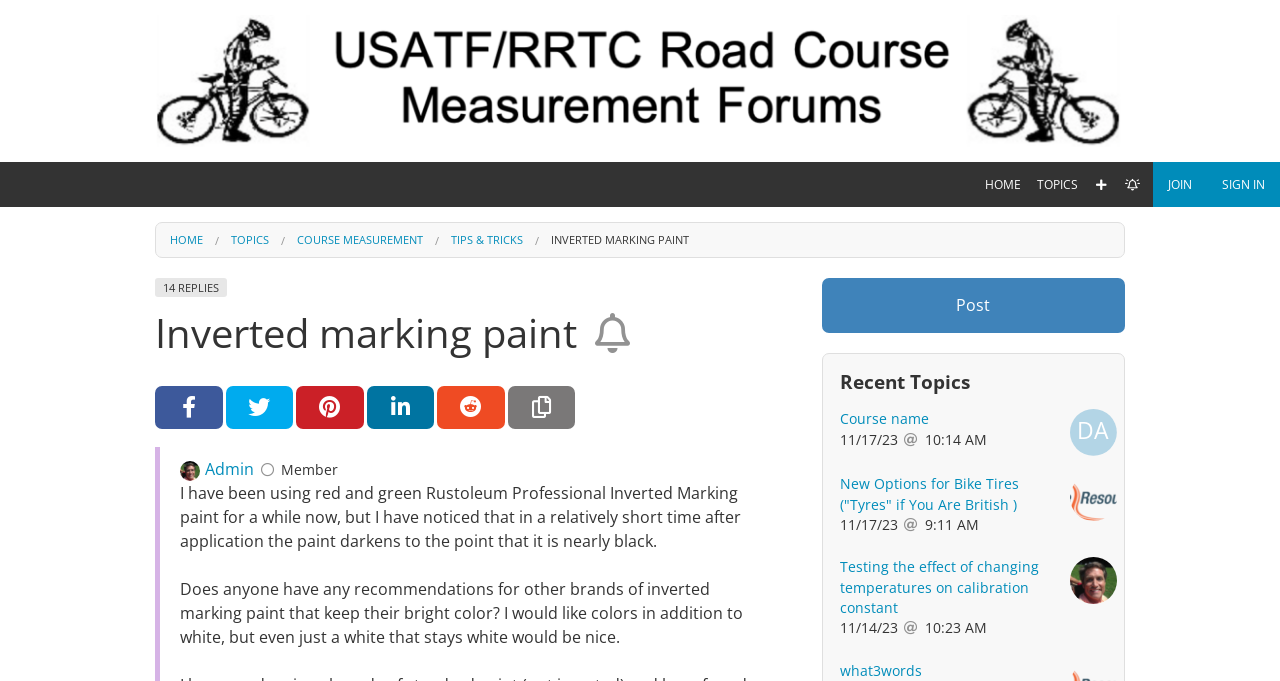Using the description: "parent_node: AdminMember", determine the UI element's bounding box coordinates. Ensure the coordinates are in the format of four float numbers between 0 and 1, i.e., [left, top, right, bottom].

[0.141, 0.673, 0.16, 0.705]